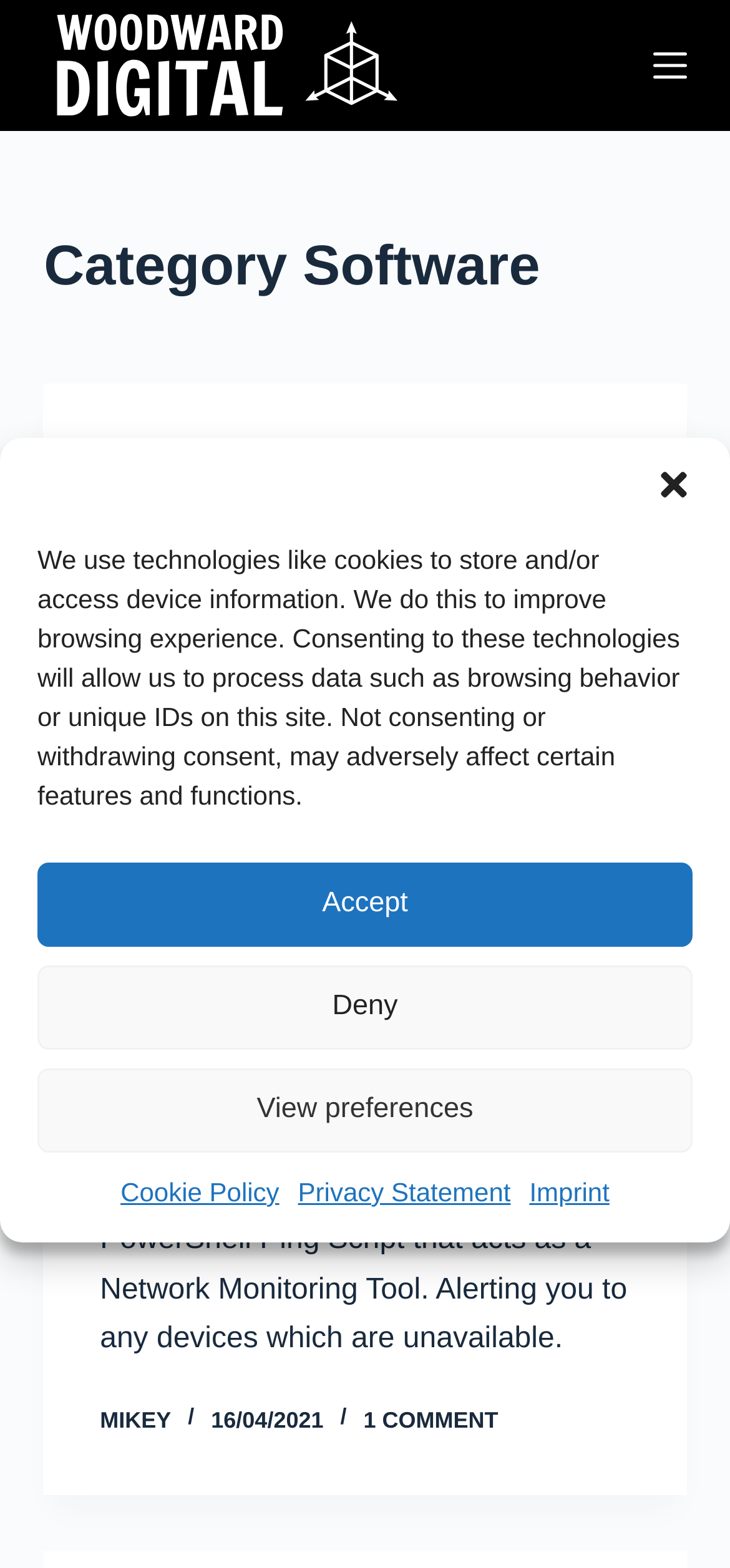Offer a detailed explanation of the webpage layout and contents.

The webpage is about software, specifically featuring Woodward Digital. At the top, there is a dialog box for managing cookie consent, which takes up most of the screen. Inside the dialog box, there is a description of how the website uses technologies like cookies to improve browsing experience. Below the description, there are three buttons: "Accept", "Deny", and "View preferences". Additionally, there are three links to "Cookie Policy", "Privacy Statement", and "Imprint" at the bottom of the dialog box.

Above the dialog box, there is a link to "Skip to content" at the top-left corner of the page. Next to it, there is a link to "Woodward Digital" with an accompanying image of the same name.

On the top-right corner, there is a button labeled "Menu". Below it, there is a header section with a heading that reads "Category Software". Underneath the header, there is an article section that takes up most of the page. The article section contains several links to different software categories, including "POWERSHELL", "SOFTWARE", and "TECH TIPS".

The main content of the page is an article about a "Network Monitor – PowerShell Ping Script". The article has a heading and a link to the same title. Below the heading, there is an image related to the article, and a brief description of the Network Monitor, which is a simple PowerShell Ping Script that acts as a Network Monitoring Tool. The article also includes a link to the author, "MIKEY", and a timestamp of "16/04/2021" with a comment count of "1 COMMENT".